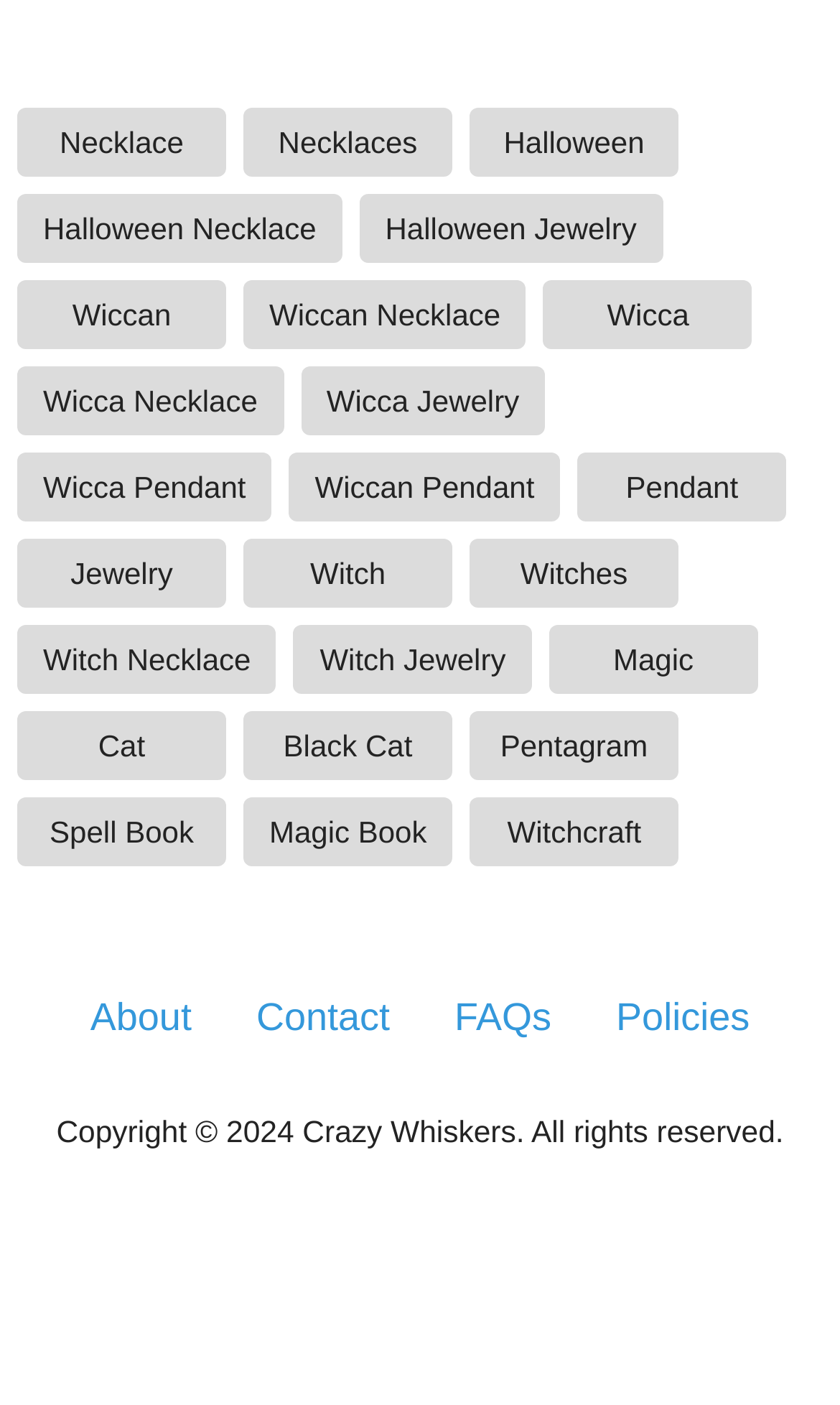Identify the bounding box coordinates for the region to click in order to carry out this instruction: "Go to About page". Provide the coordinates using four float numbers between 0 and 1, formatted as [left, top, right, bottom].

[0.107, 0.708, 0.228, 0.74]